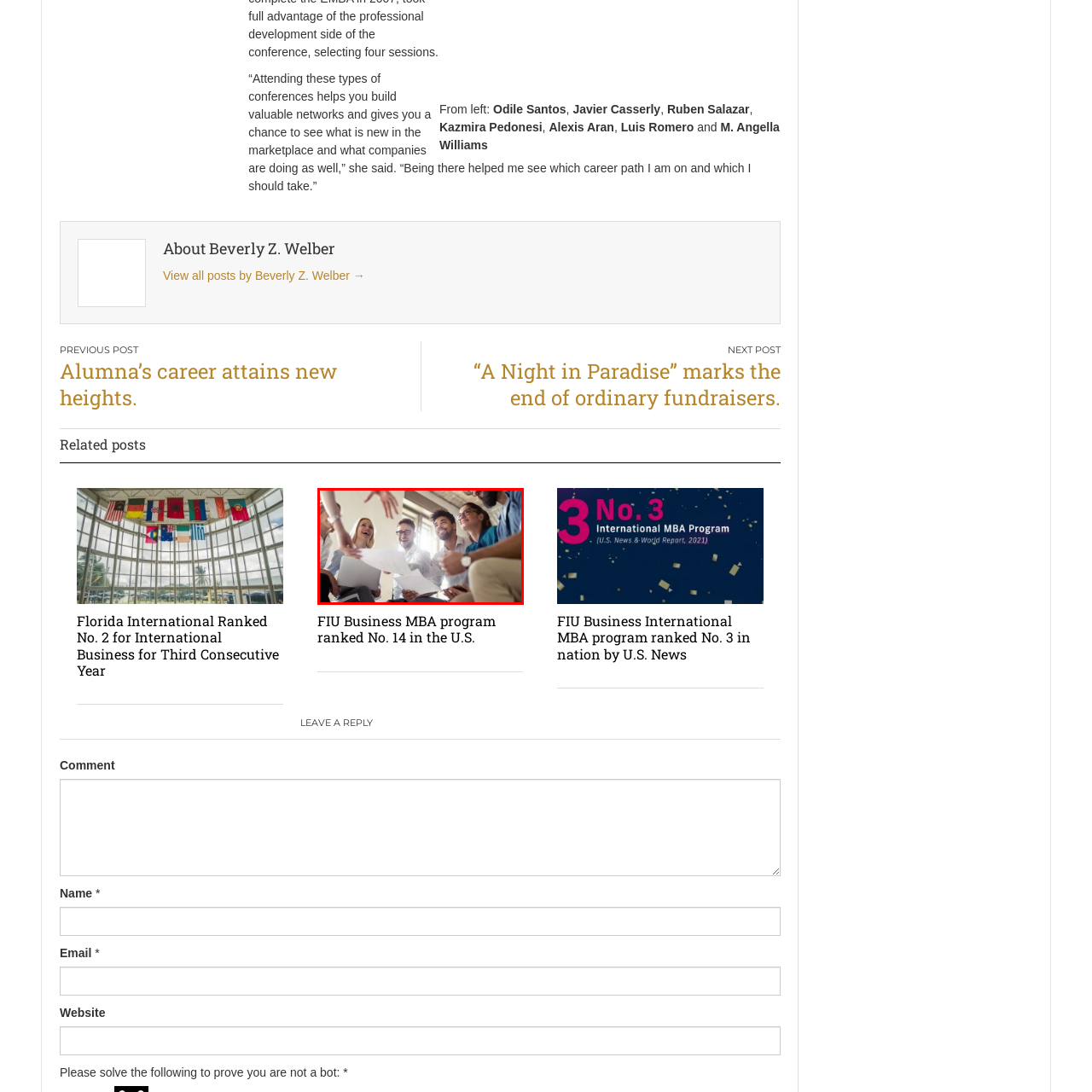Elaborate on the scene depicted within the red bounding box in the image.

In a dynamic and engaging setting, a diverse group of young professionals gathers around, engaged in a lively discussion while reviewing documents. Laughter and smiles illuminate their faces as one person extends a hand, offering a stack of papers, indicative of the collaborative spirit in the room. The individuals appear to be sharing insights and ideas, reflecting the importance of teamwork and networking in their respective fields. This scene captures the essence of professional growth and the valuable connections formed at conferences or workshops, illustrating how such experiences can shape career trajectories.